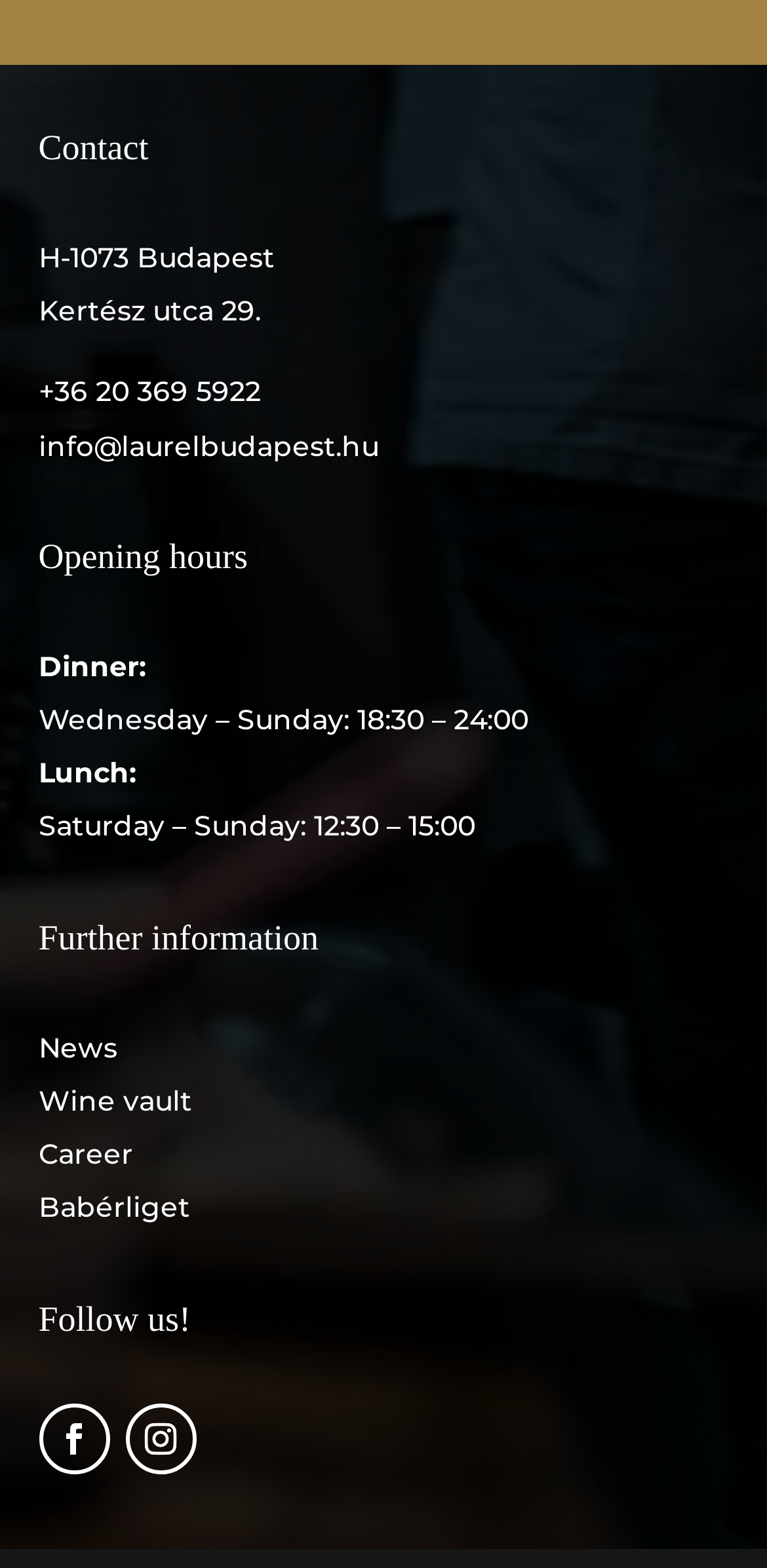What is the email address of the restaurant?
Answer the question with a single word or phrase, referring to the image.

info@laurelbudapest.hu